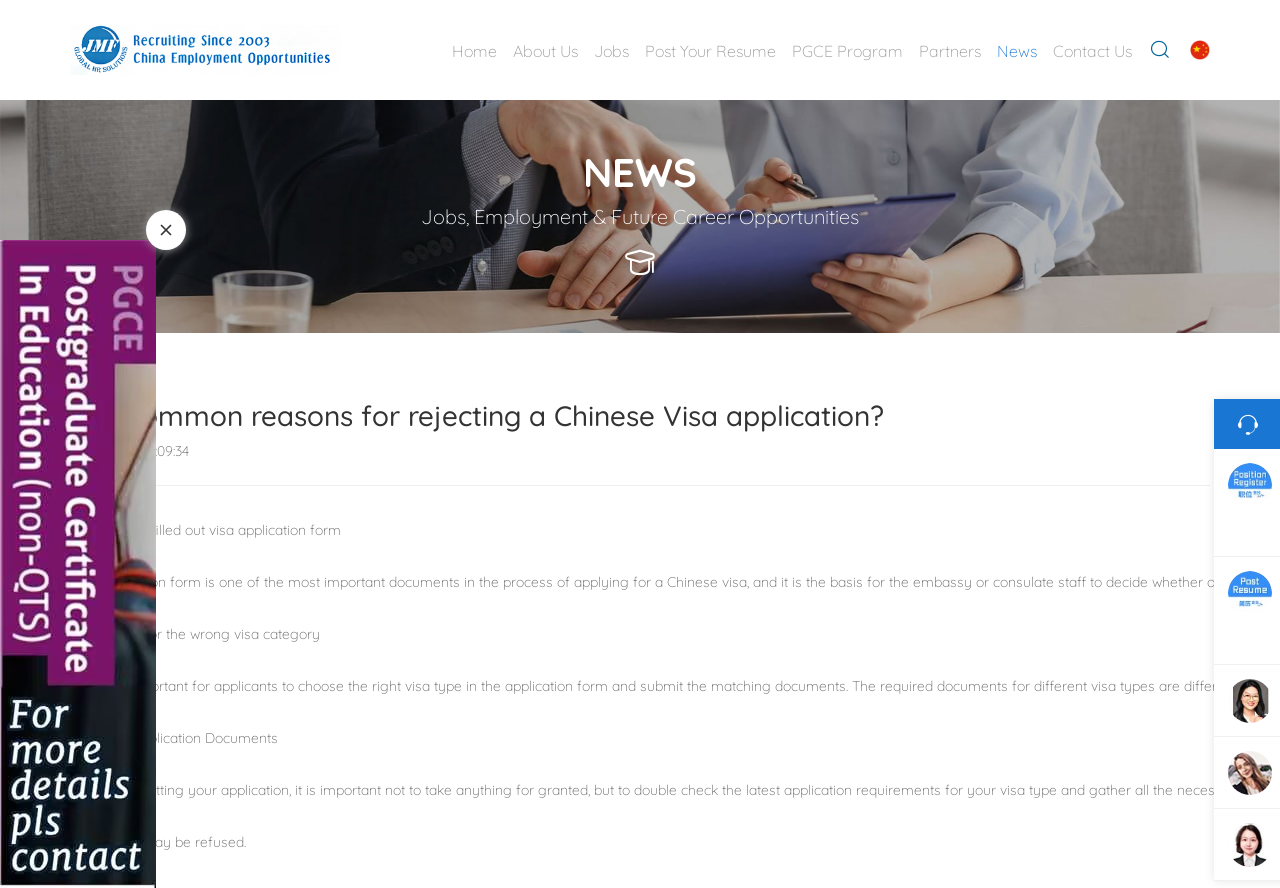Provide a one-word or short-phrase answer to the question:
How many images are on this webpage?

7